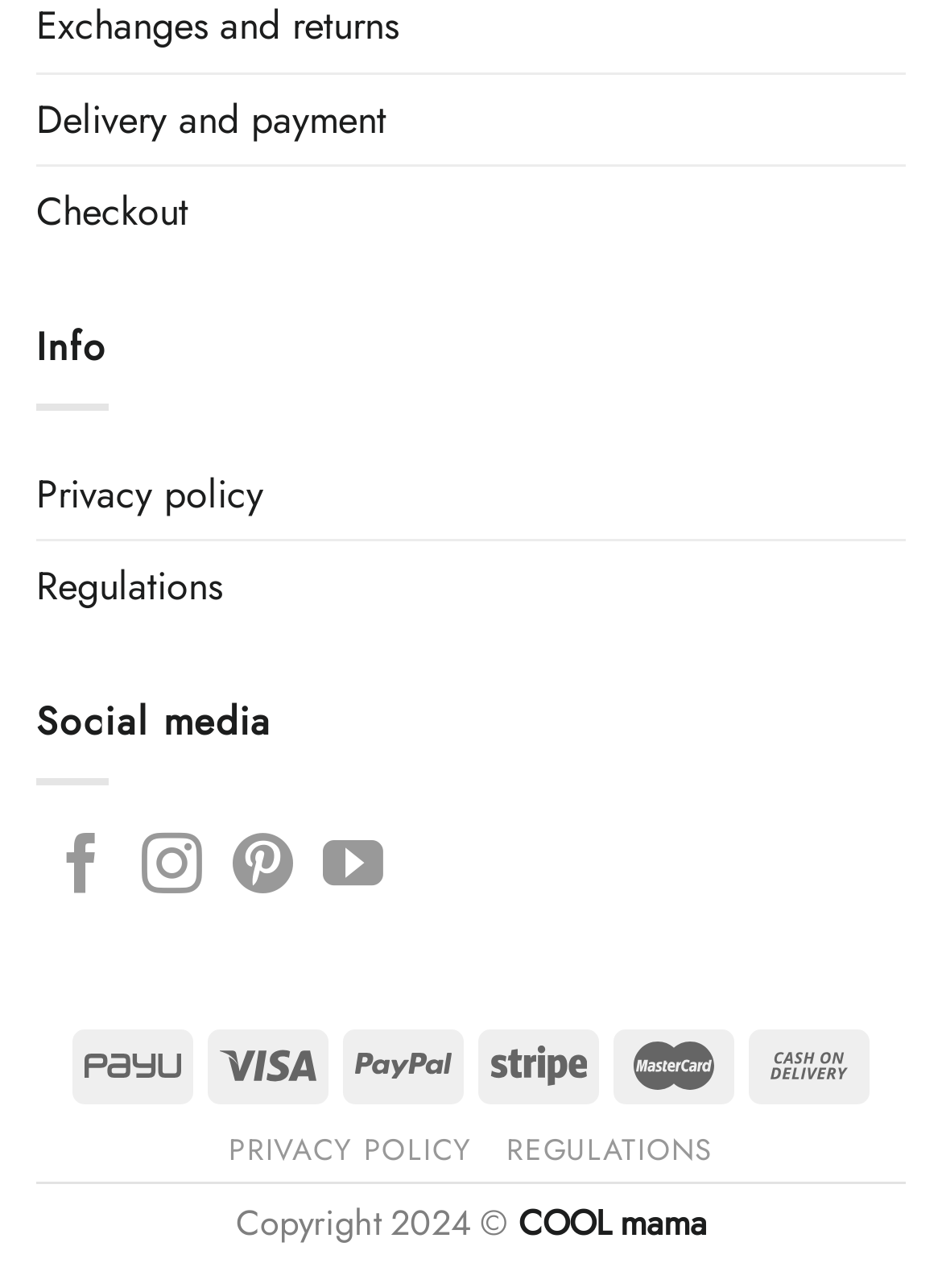Using the image as a reference, answer the following question in as much detail as possible:
What year is mentioned in the copyright text?

I looked at the copyright text at the bottom of the webpage, which reads 'Copyright 2024 ©', and found the year mentioned is 2024.